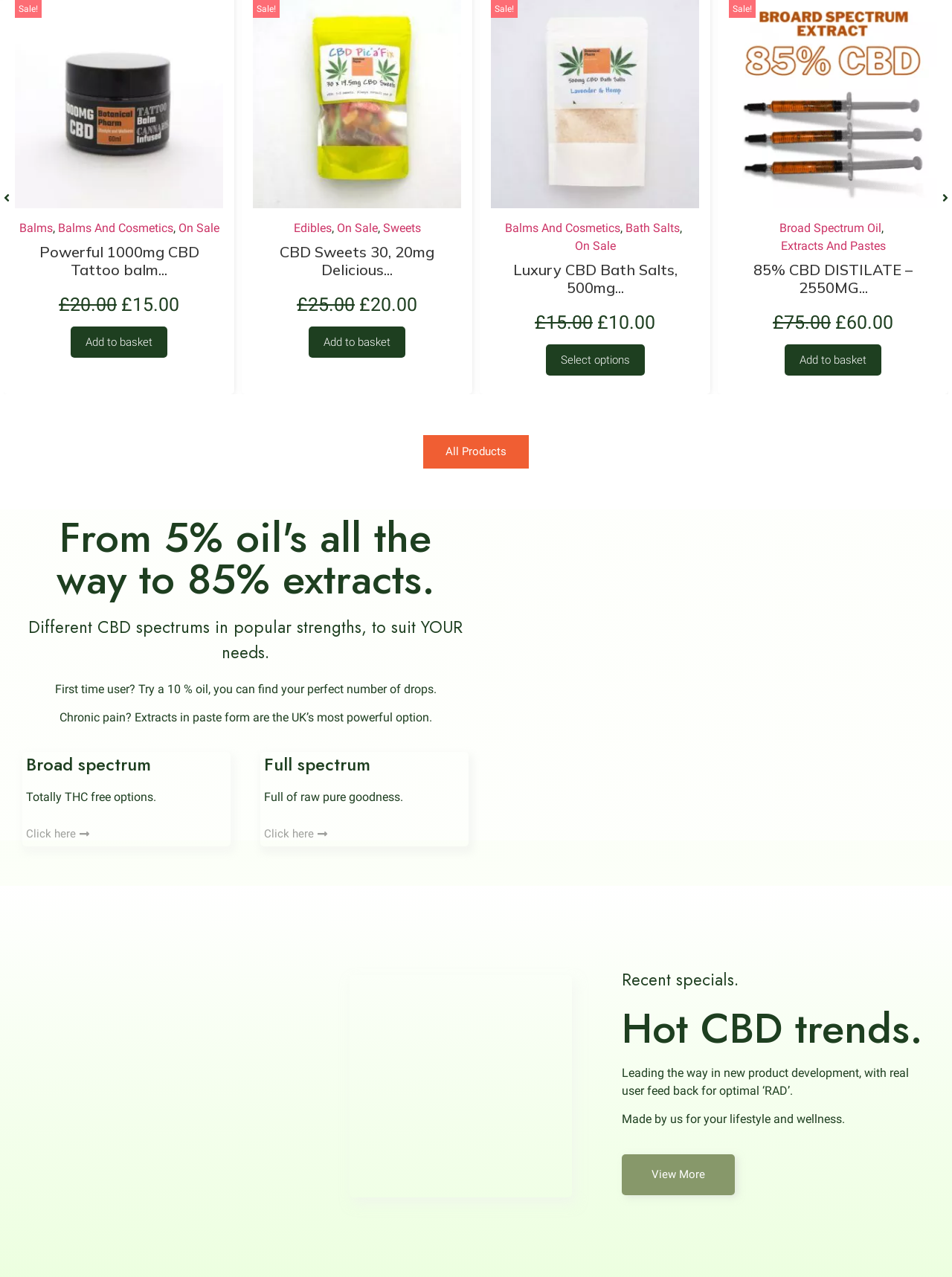Identify the bounding box coordinates necessary to click and complete the given instruction: "Click on the 'Balms' link".

[0.02, 0.173, 0.055, 0.184]